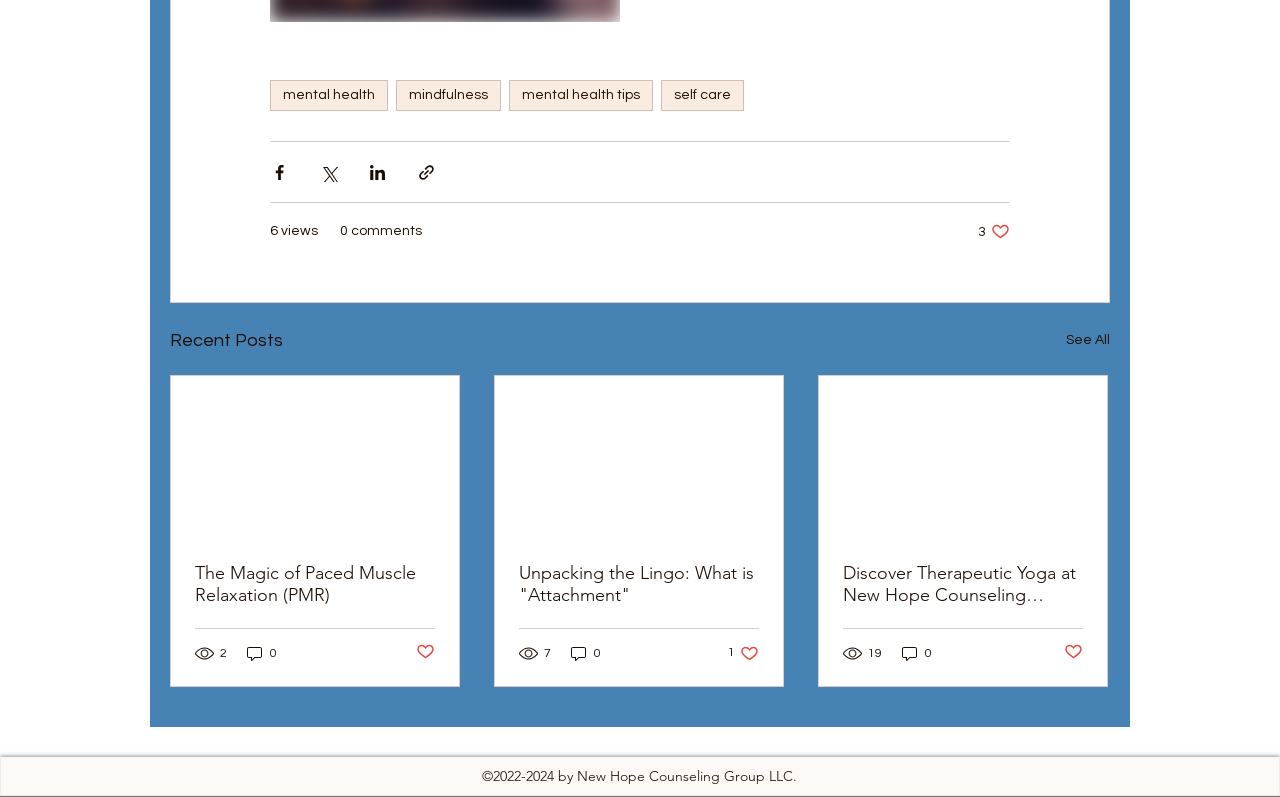Give the bounding box coordinates for the element described by: "mental health tips".

[0.398, 0.1, 0.51, 0.139]